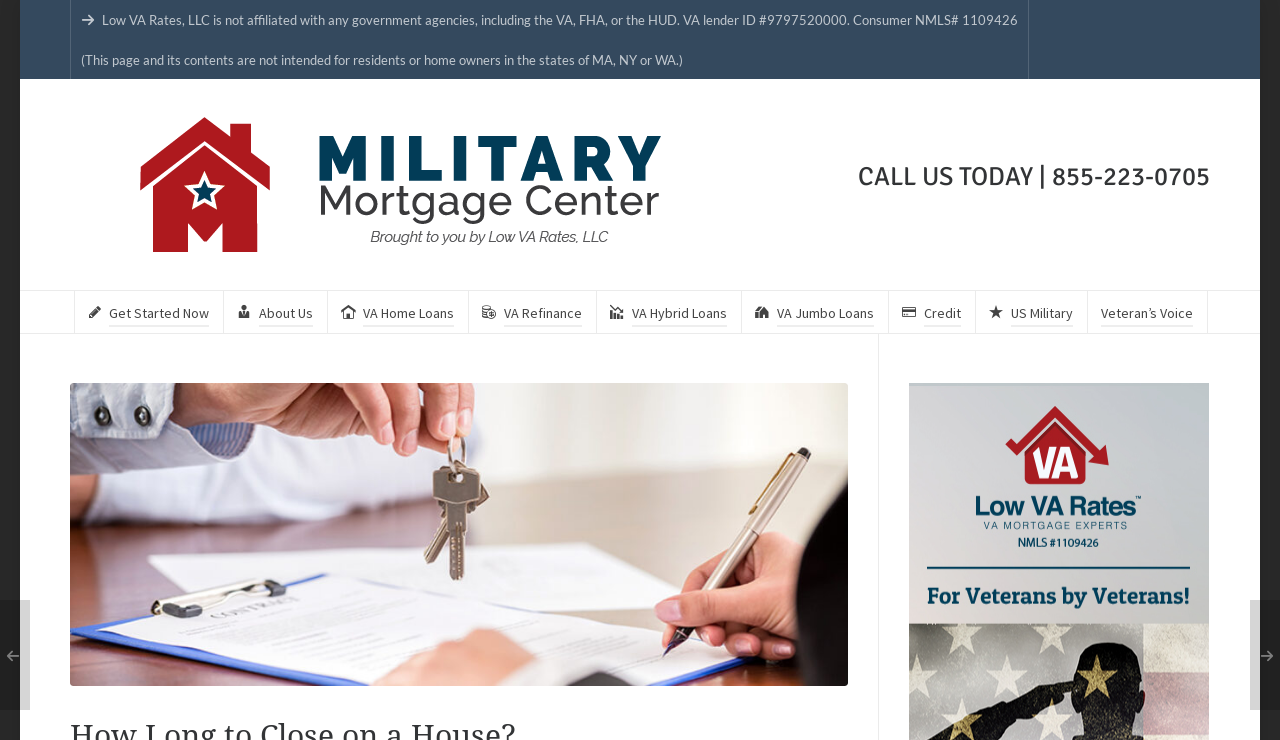Find the bounding box coordinates of the element to click in order to complete the given instruction: "Learn more about VA Home Loans."

[0.255, 0.393, 0.366, 0.45]